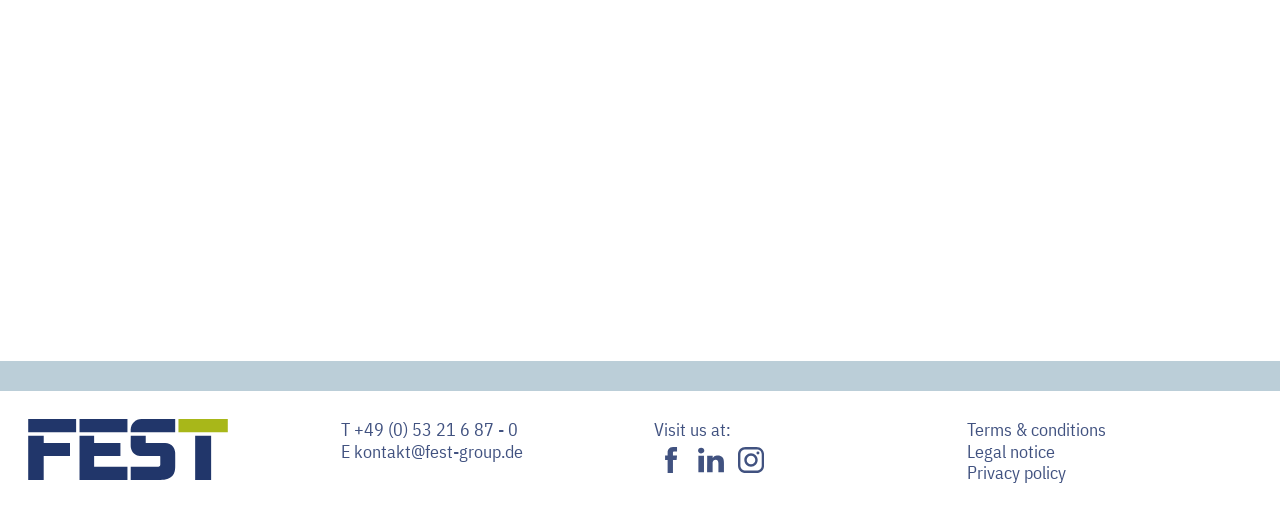What are the three links at the bottom?
Please provide a single word or phrase answer based on the image.

Terms & conditions, Legal notice, Privacy policy